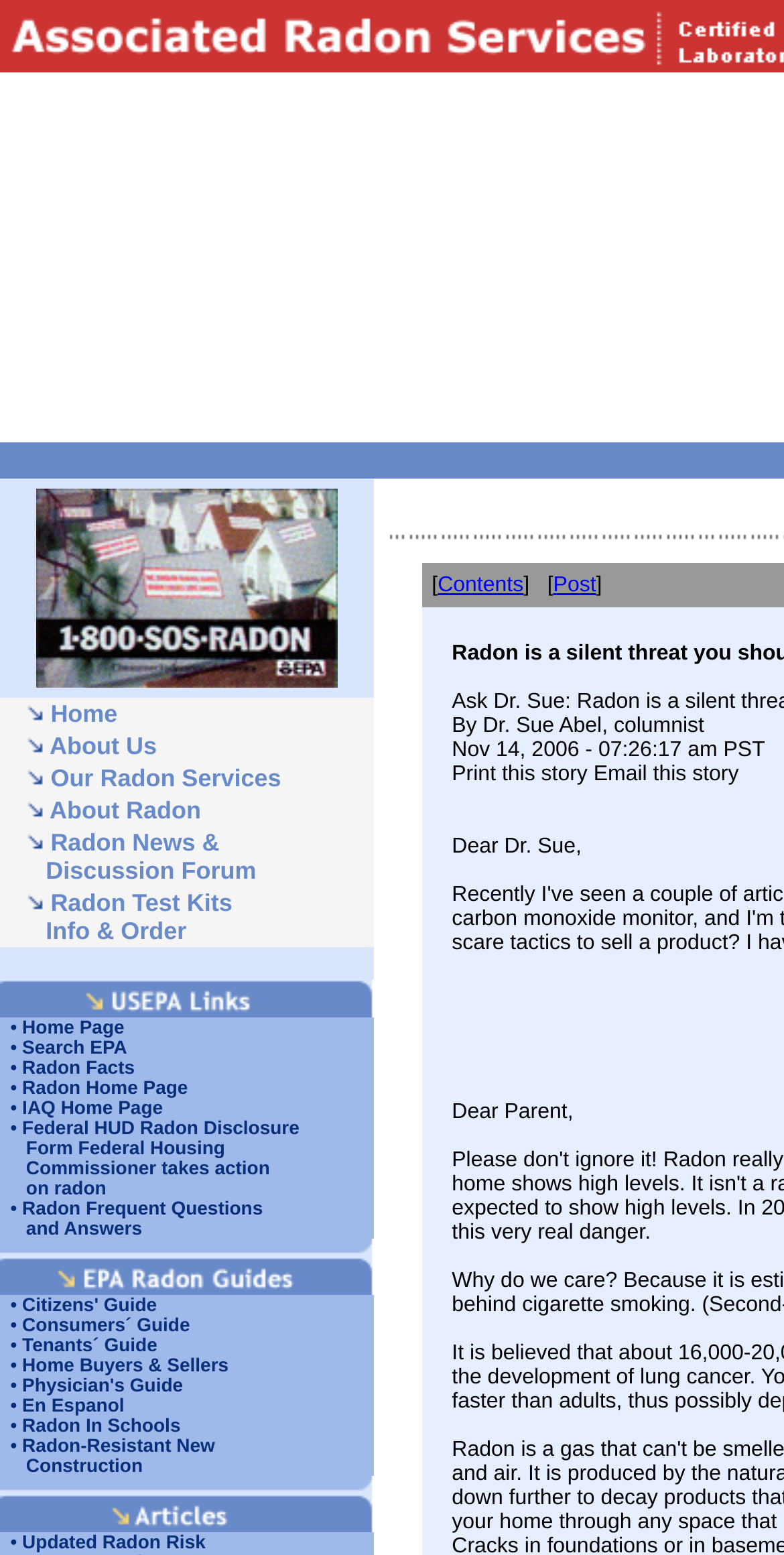What is the main service provided by Associated Radon Services?
Please analyze the image and answer the question with as much detail as possible.

Based on the webpage, the main service provided by Associated Radon Services is radon testing, which is evident from the various links and tabs on the webpage, such as 'Our Radon Services', 'Radon Test Kits Info & Order', and 'About Radon'.